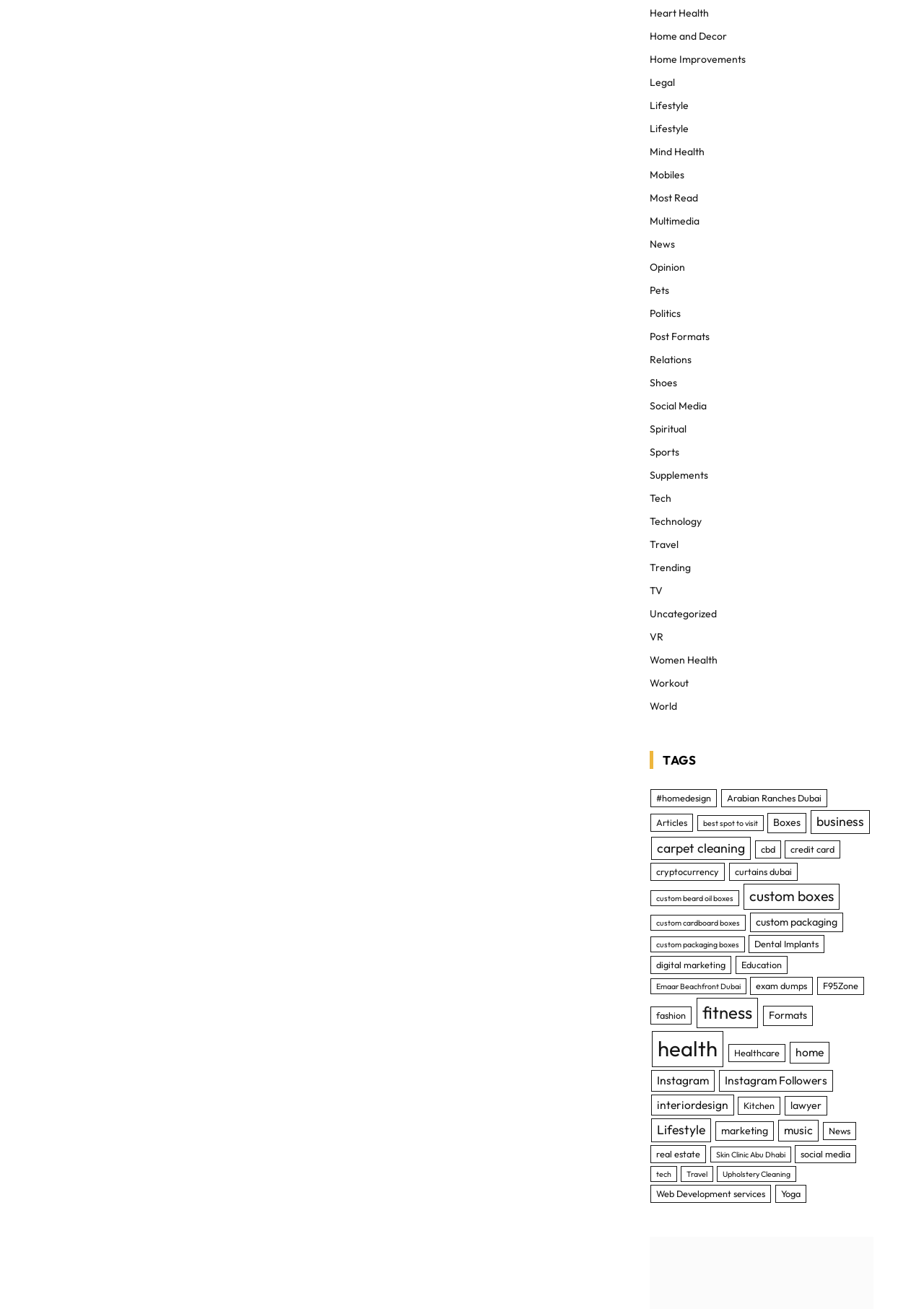What is the last category listed?
Provide a concise answer using a single word or phrase based on the image.

Yoga